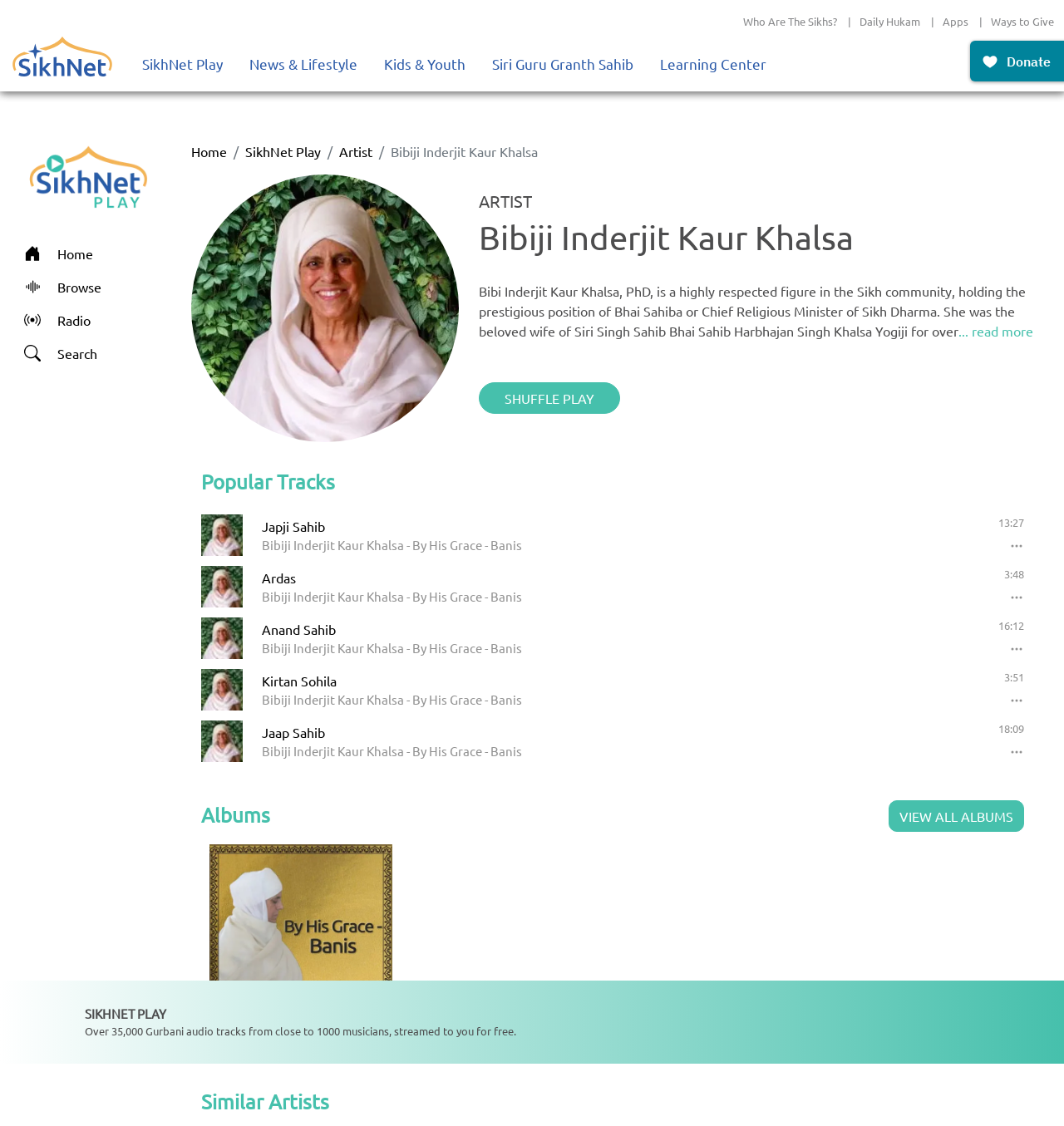Identify the coordinates of the bounding box for the element described below: "Who Are The Sikhs?". Return the coordinates as four float numbers between 0 and 1: [left, top, right, bottom].

[0.698, 0.013, 0.787, 0.025]